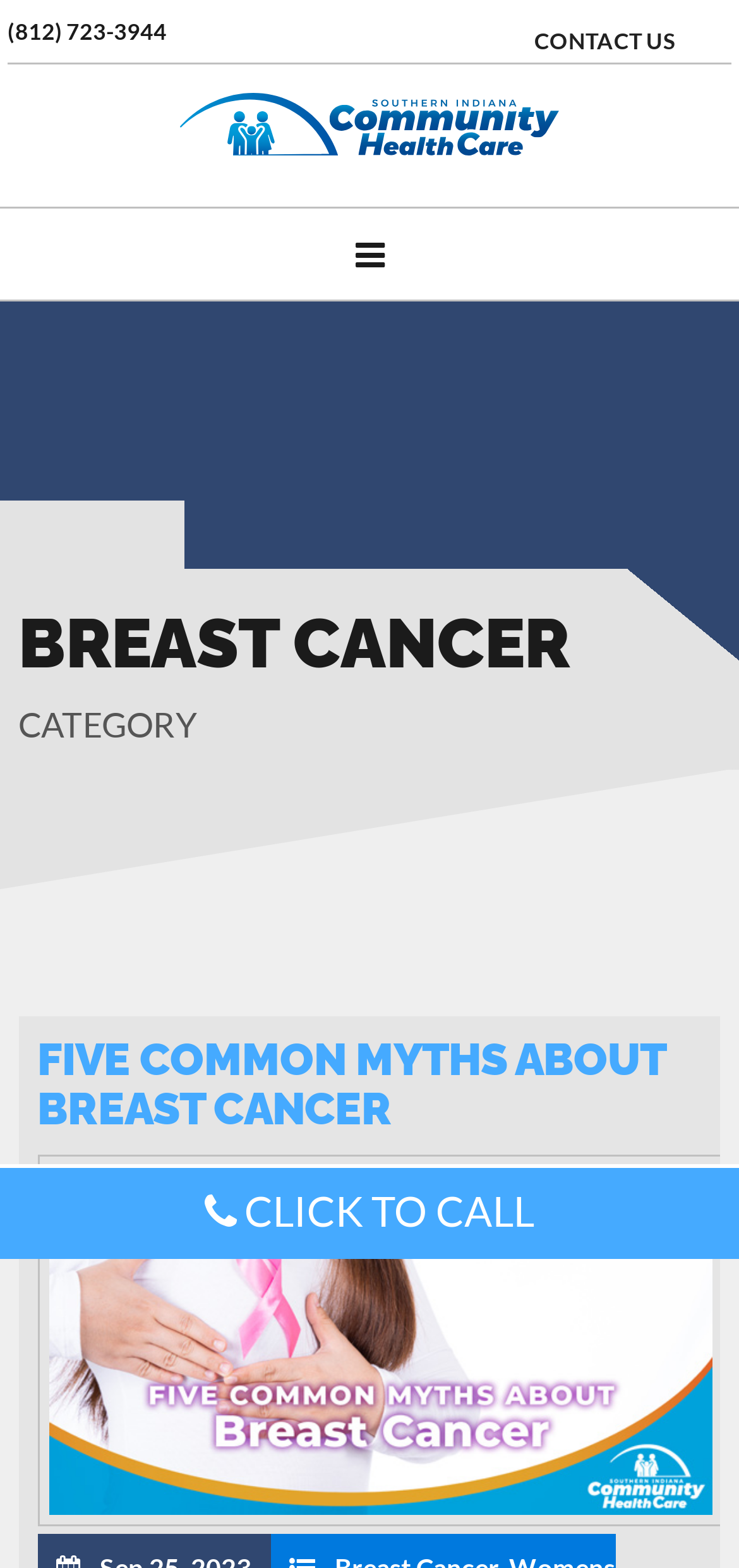Determine the bounding box coordinates of the UI element described below. Use the format (top-left x, top-left y, bottom-right x, bottom-right y) with floating point numbers between 0 and 1: CLICK TO CALL

[0.0, 0.742, 1.0, 0.803]